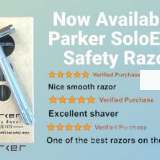Provide a comprehensive description of the image.

The image showcases the Parker SoloEdge Safety Razor, now available and highlighted for its exceptional quality. Prominently featuring a modern design, the razor is praised through several verified reviews, each emphasizing its smooth shaving experience. The star ratings collectively reflect a strong customer satisfaction, with comments such as "Nice smooth razor," "Excellent shaver," and "One of the best razors on the market." The promotional presentation is set against a soothing blue background, capturing attention while effectively conveying the superiority of this eco-friendly shaving option. Ideal for those seeking a sustainable alternative to disposable razors, the Parker SoloEdge combines convenience with performance.